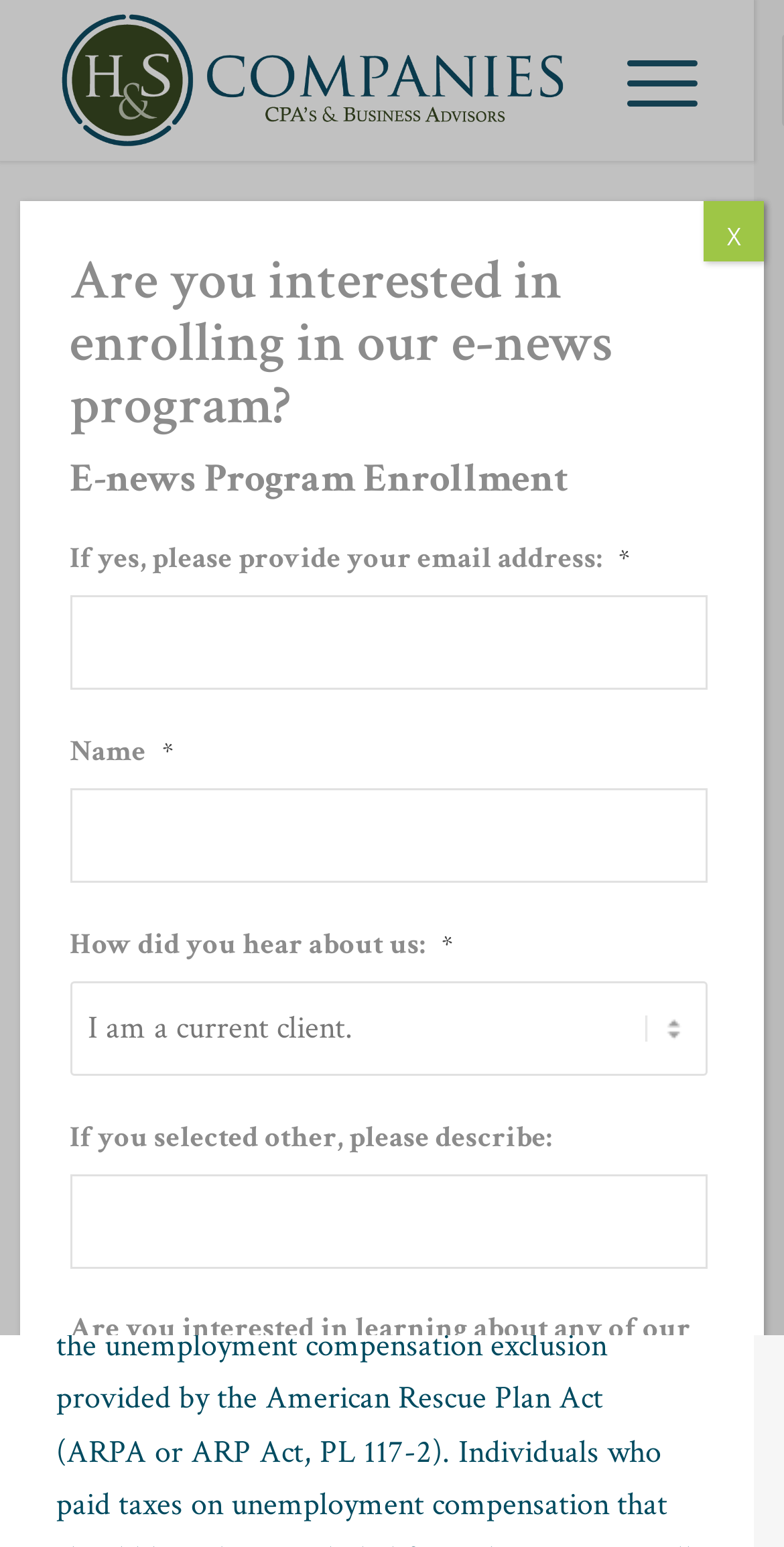Using the provided description Menu Menu, find the bounding box coordinates for the UI element. Provide the coordinates in (top-left x, top-left y, bottom-right x, bottom-right y) format, ensuring all values are between 0 and 1.

[0.748, 0.0, 0.889, 0.104]